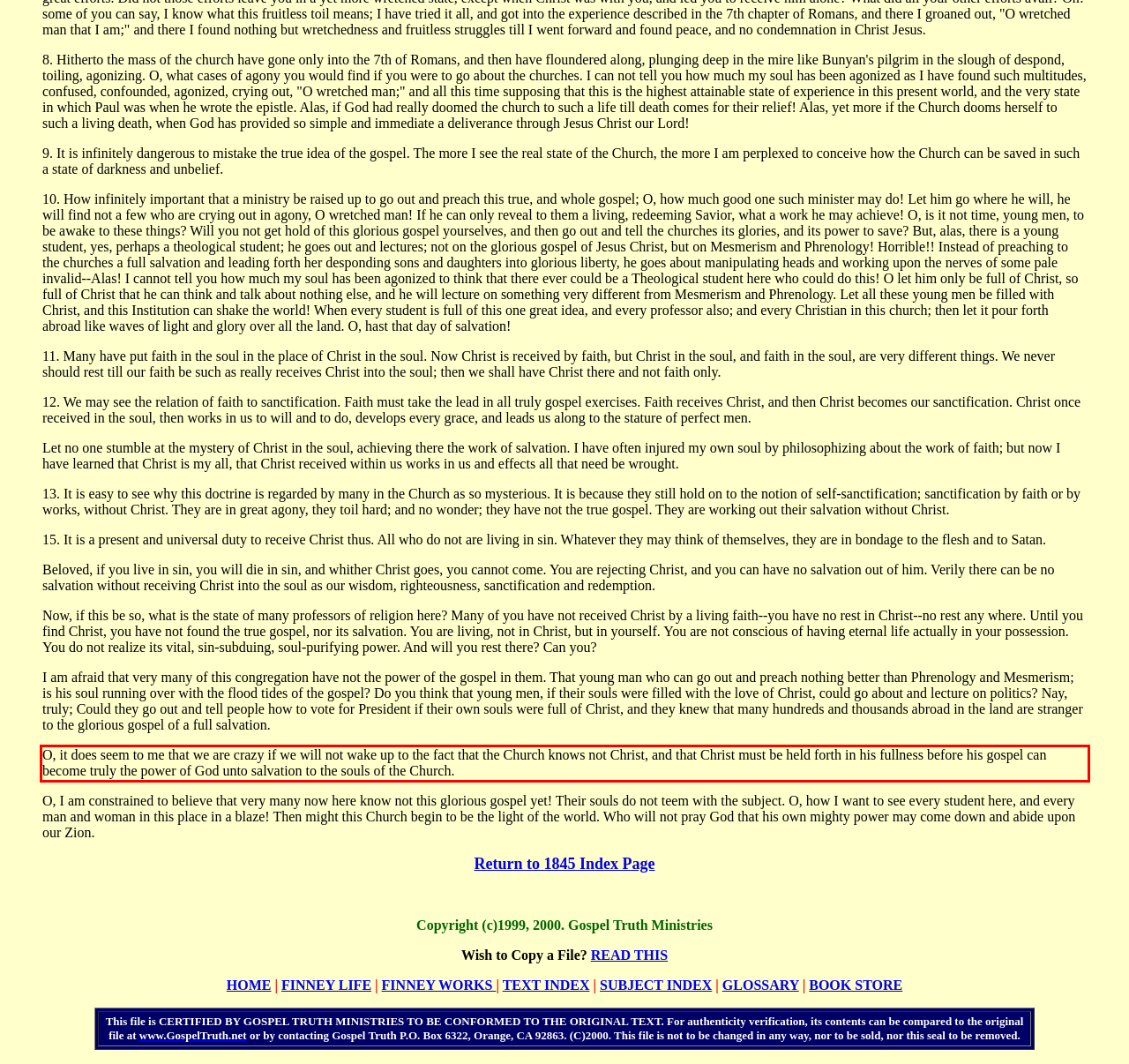You have a screenshot of a webpage, and there is a red bounding box around a UI element. Utilize OCR to extract the text within this red bounding box.

O, it does seem to me that we are crazy if we will not wake up to the fact that the Church knows not Christ, and that Christ must be held forth in his fullness before his gospel can become truly the power of God unto salvation to the souls of the Church.